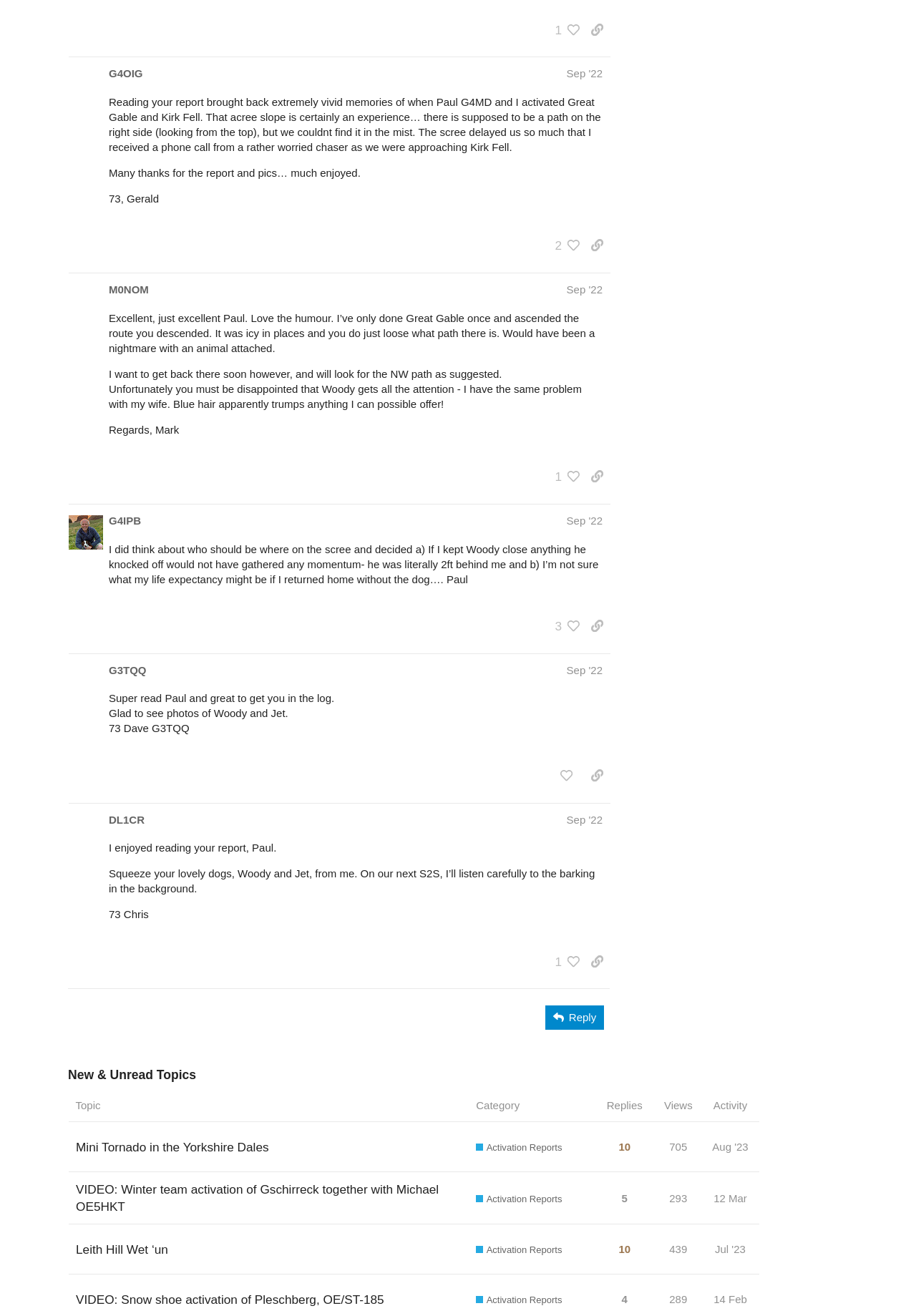Provide a brief response to the question below using one word or phrase:
What is the category of the topic 'Mini Tornado in the Yorkshire Dales'?

Activation Reports